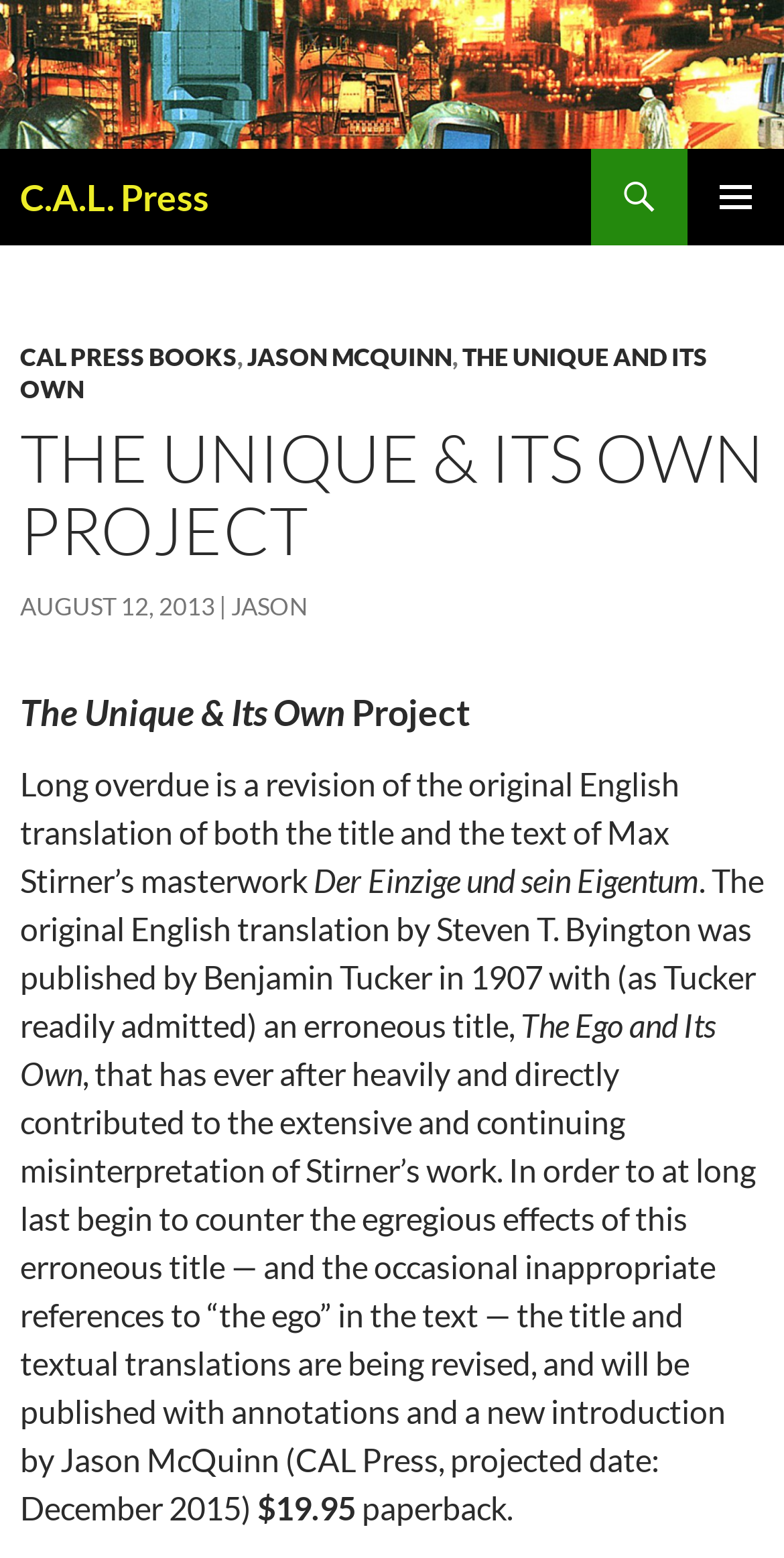Give a concise answer using only one word or phrase for this question:
Who is the author of the book?

Jason McQuinn